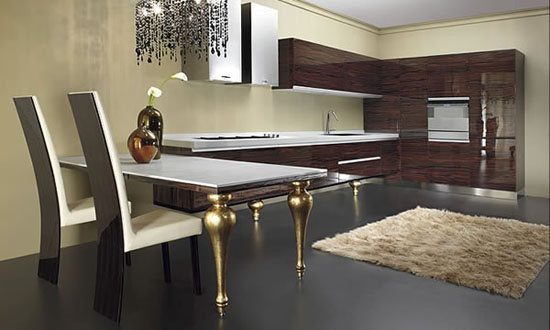Convey a detailed narrative of what is depicted in the image.

This image showcases a modern kitchen that beautifully combines simplicity and elegance, featuring rich wooden cabinetry with a glossy finish balanced by sleek white countertops. The kitchen layout is defined by its clean lines and minimalistic design, enhancing both functionality and aesthetic appeal. A stylish dining table with ornate golden legs sits adjacent to the kitchen area, accompanied by chic, high-backed chairs that add a touch of sophistication. The ambiance is further enriched by a unique chandelier, which evokes a feeling of warmth and luxury, making this space perfect for both everyday cooking and entertaining guests. The overall design reflects innovative ideas that prioritize comfort and convenience, characteristic of contemporary kitchen trends.